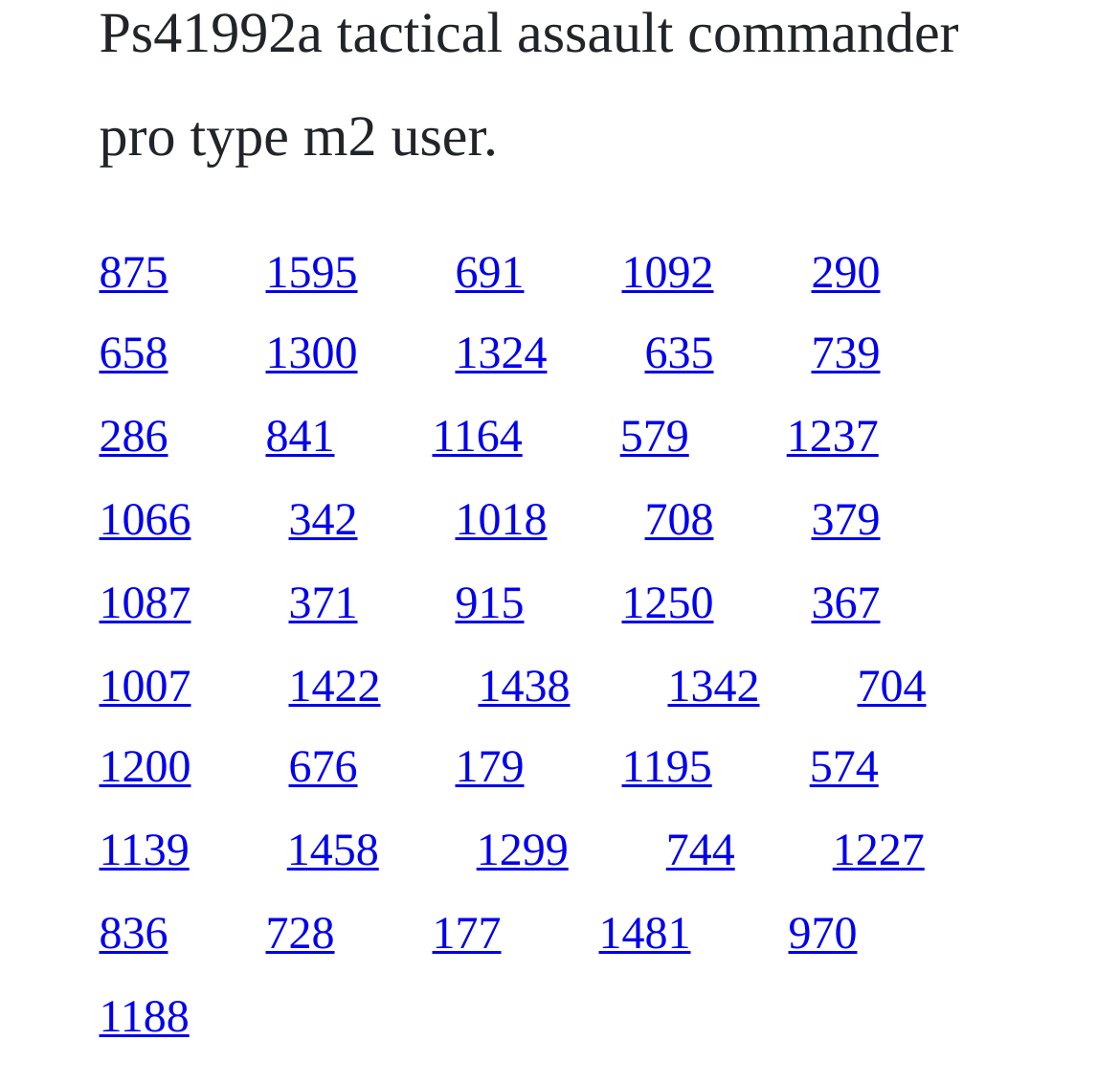Could you determine the bounding box coordinates of the clickable element to complete the instruction: "follow the ninth link"? Provide the coordinates as four float numbers between 0 and 1, i.e., [left, top, right, bottom].

[0.724, 0.305, 0.786, 0.35]